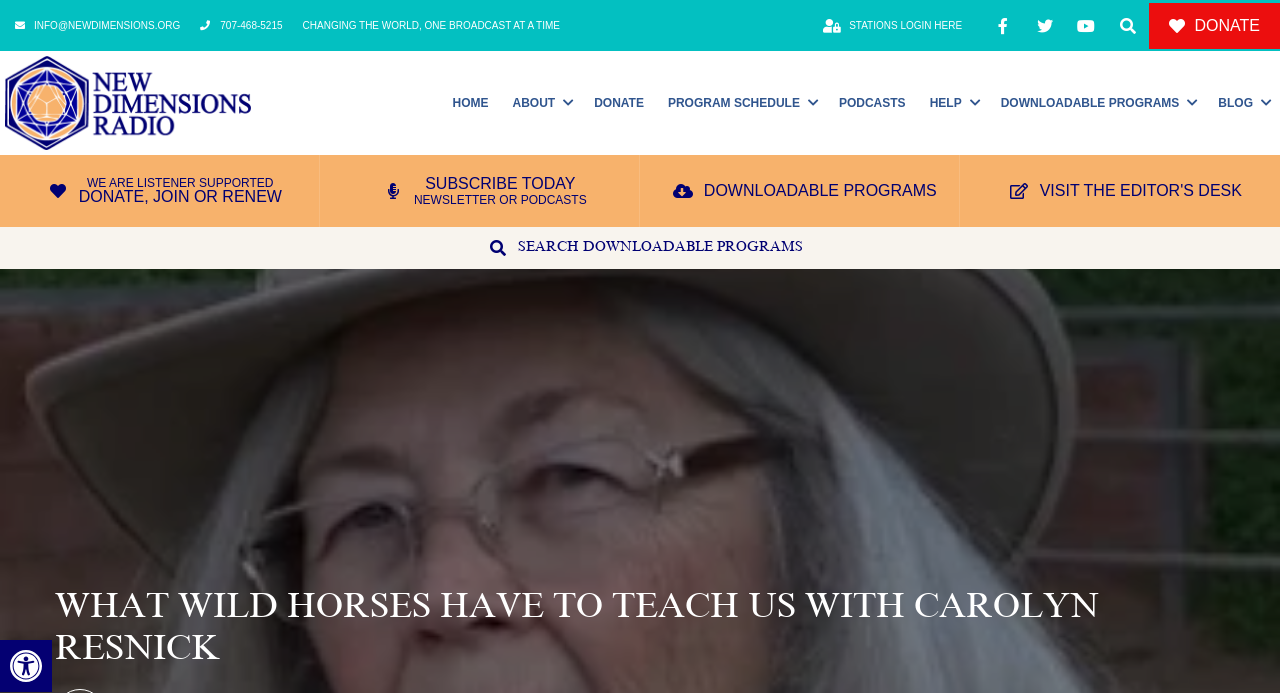Detail the webpage's structure and highlights in your description.

This webpage appears to be the homepage of New Dimensions Radio, a platform that offers broadcasts and podcasts on personal growth, self-healing, and transformation. 

At the top of the page, there is a toolbar with an accessibility button on the left side, accompanied by a small image. Below this, there are two links for contacting the organization, one for email and one for phone number. 

To the right of these links, there is a bold statement that reads "CHANGING THE WORLD, ONE BROADCAST AT A TIME." 

Further down, there are several links to different sections of the website, including "STATIONS LOGIN HERE," social media links, and a "DONATE" button. 

On the left side of the page, there is a navigation menu with links to "HOME," "ABOUT," "DONATE," "PROGRAM SCHEDULE," "PODCASTS," "HELP," "DOWNLOADABLE PROGRAMS," and "BLOG." 

Below this menu, there are four promotional links, encouraging visitors to donate, subscribe to the newsletter or podcasts, download programs, and visit the editor's desk. 

At the bottom of the page, there is a search bar for downloadable programs, accompanied by a heading that reads "SEARCH DOWNLOADABLE PROGRAMS." 

Finally, the main content of the page is a heading that reads "WHAT WILD HORSES HAVE TO TEACH US WITH CAROLYN RESNICK," which suggests that the page may feature an article, podcast, or broadcast related to this topic.